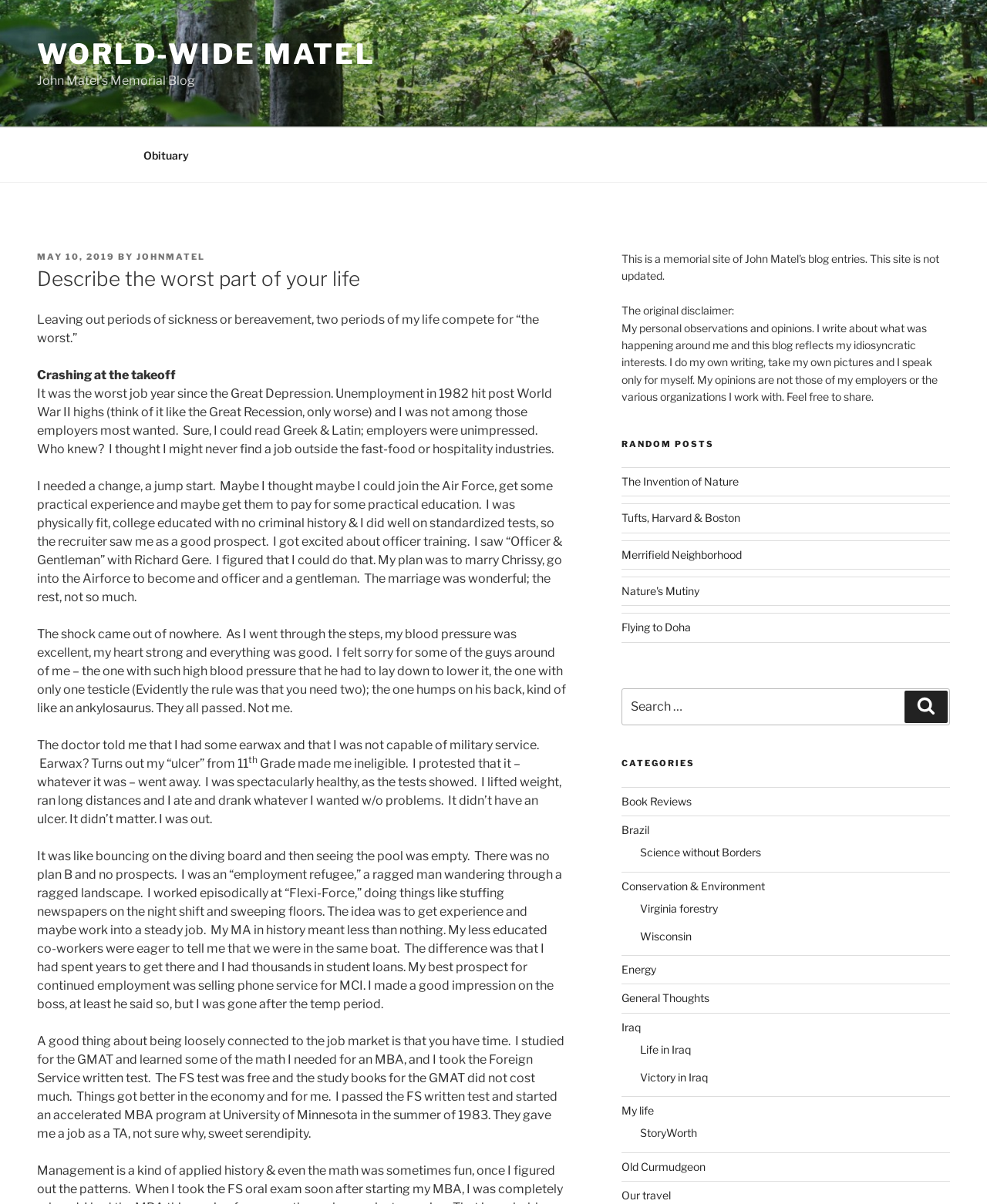What is the author's educational background?
Answer the question with a single word or phrase derived from the image.

MA in history